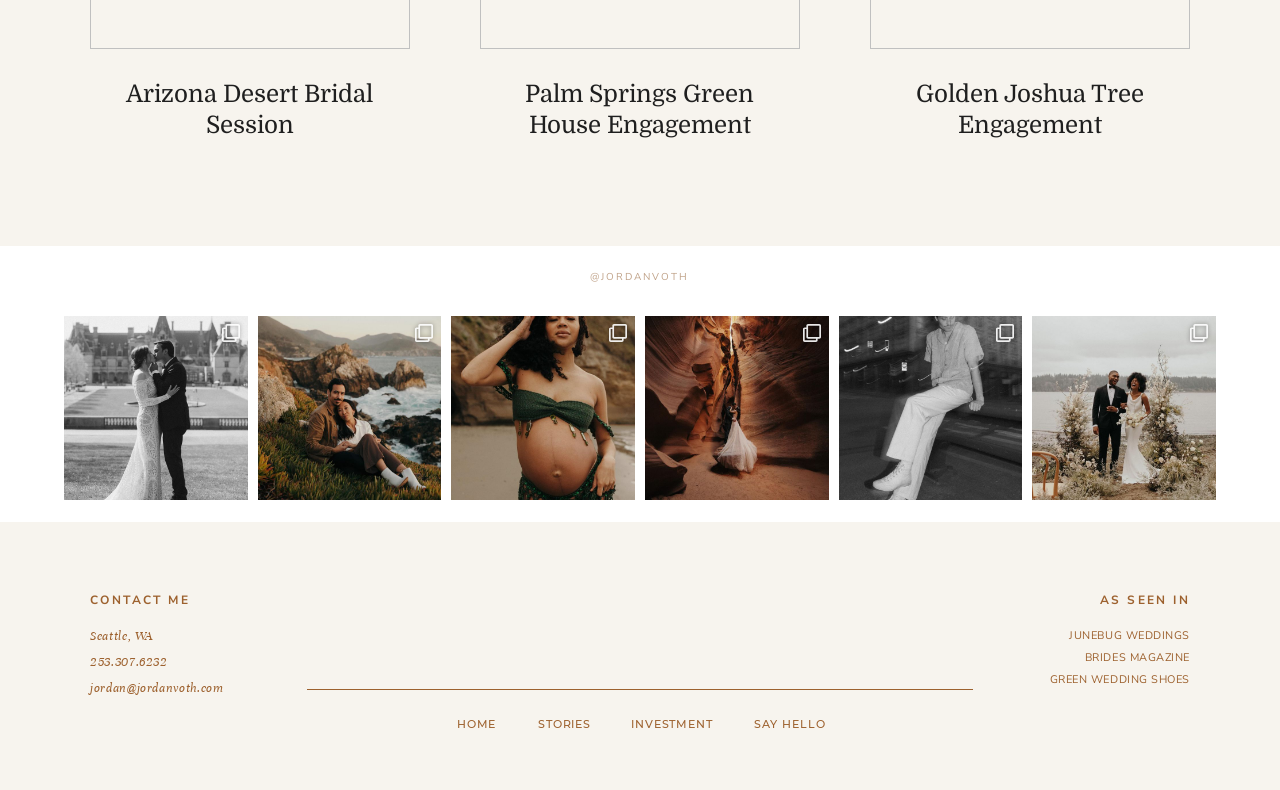What is the photographer's name?
Please provide a single word or phrase answer based on the image.

Jordan Voth